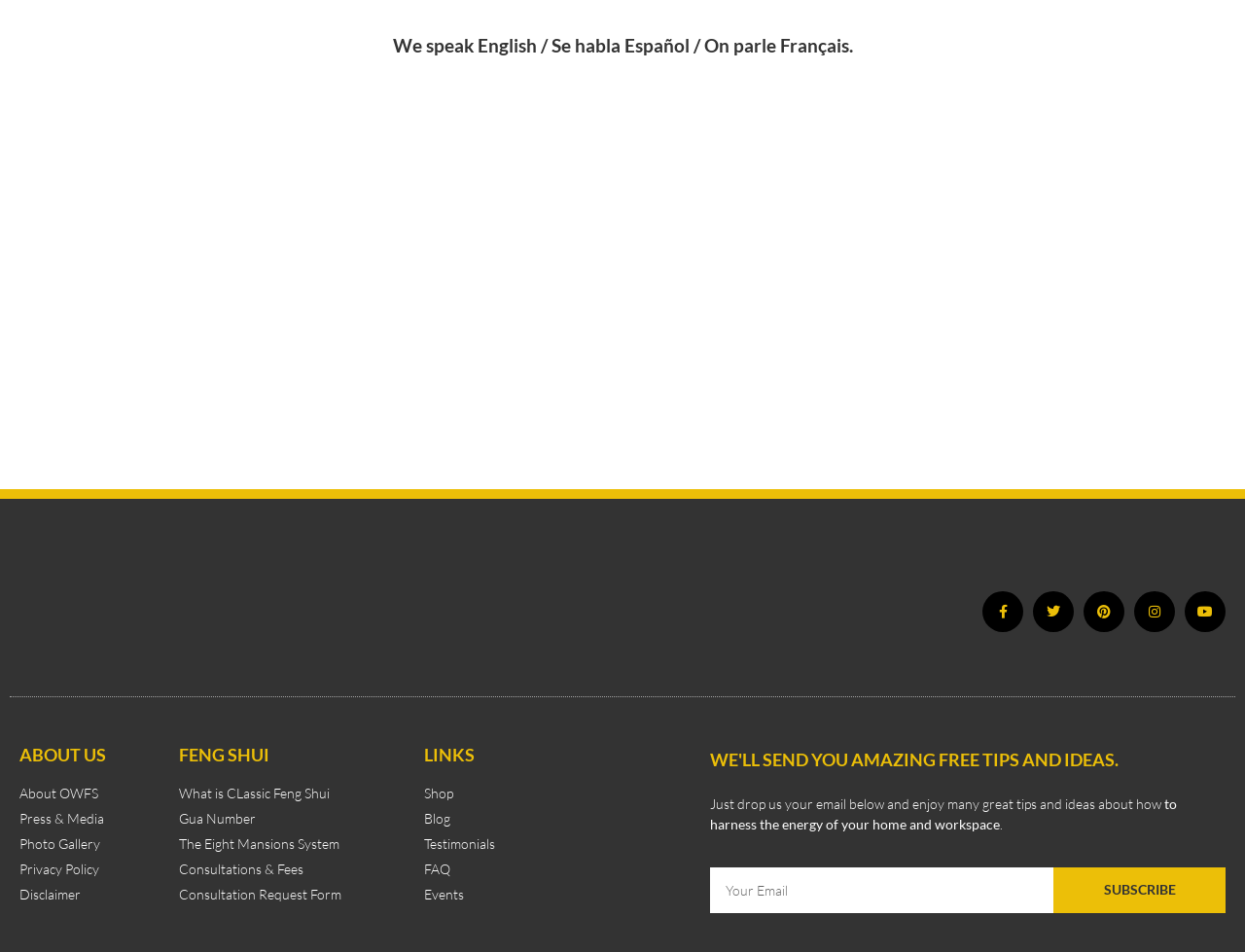What social media platforms does One World Feng Shui have?
Answer with a single word or phrase, using the screenshot for reference.

Facebook, Twitter, Pinterest, Instagram, Youtube